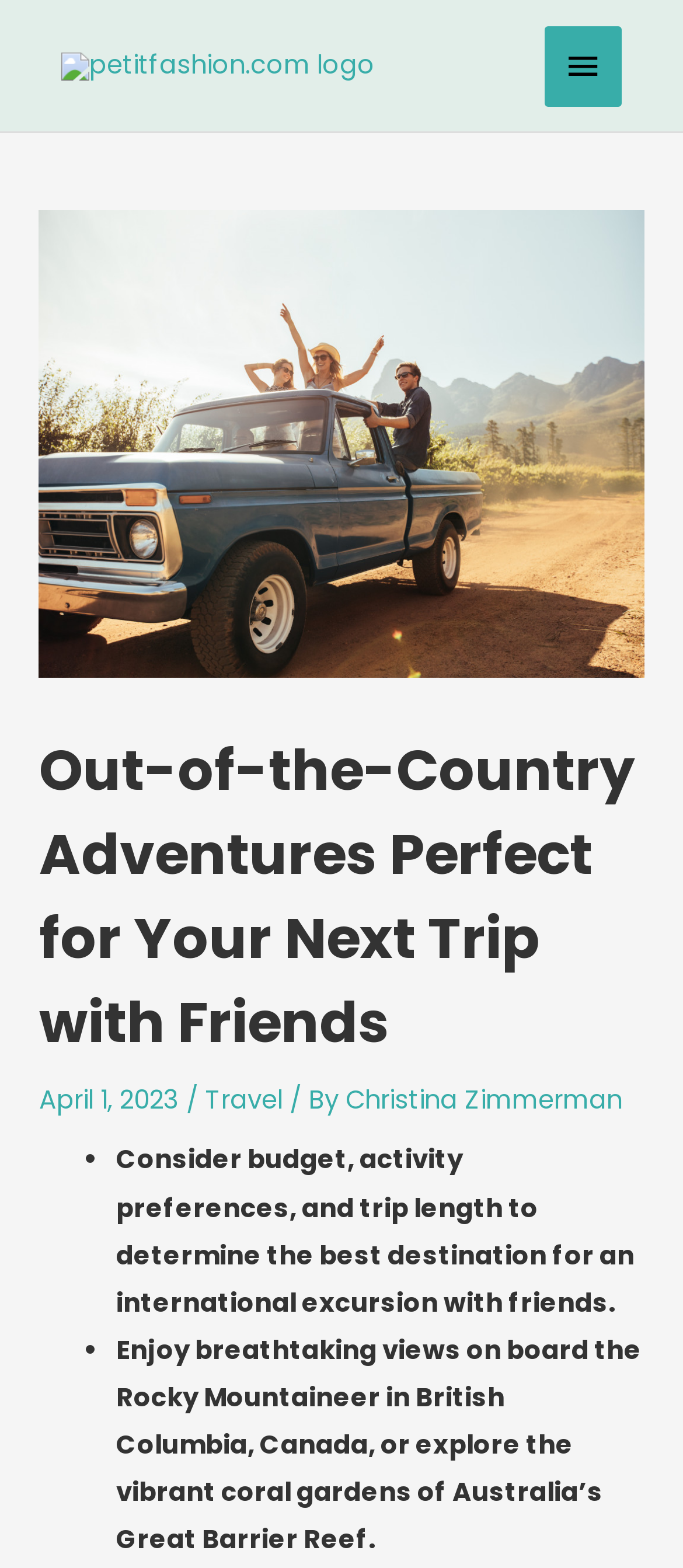Find and provide the bounding box coordinates for the UI element described with: "Travel".

[0.301, 0.691, 0.414, 0.713]